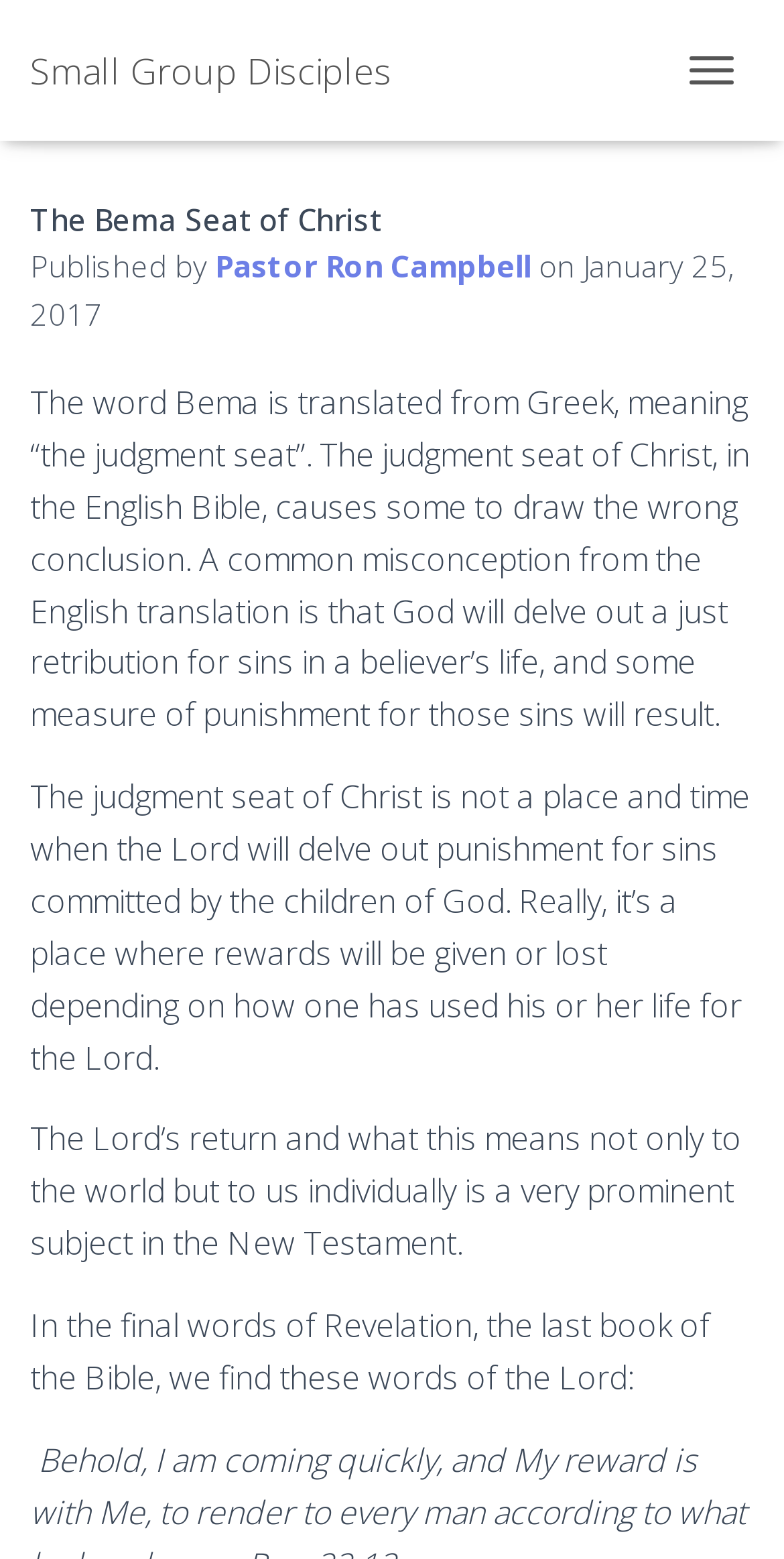What is the main title displayed on this webpage?

The Bema Seat of Christ